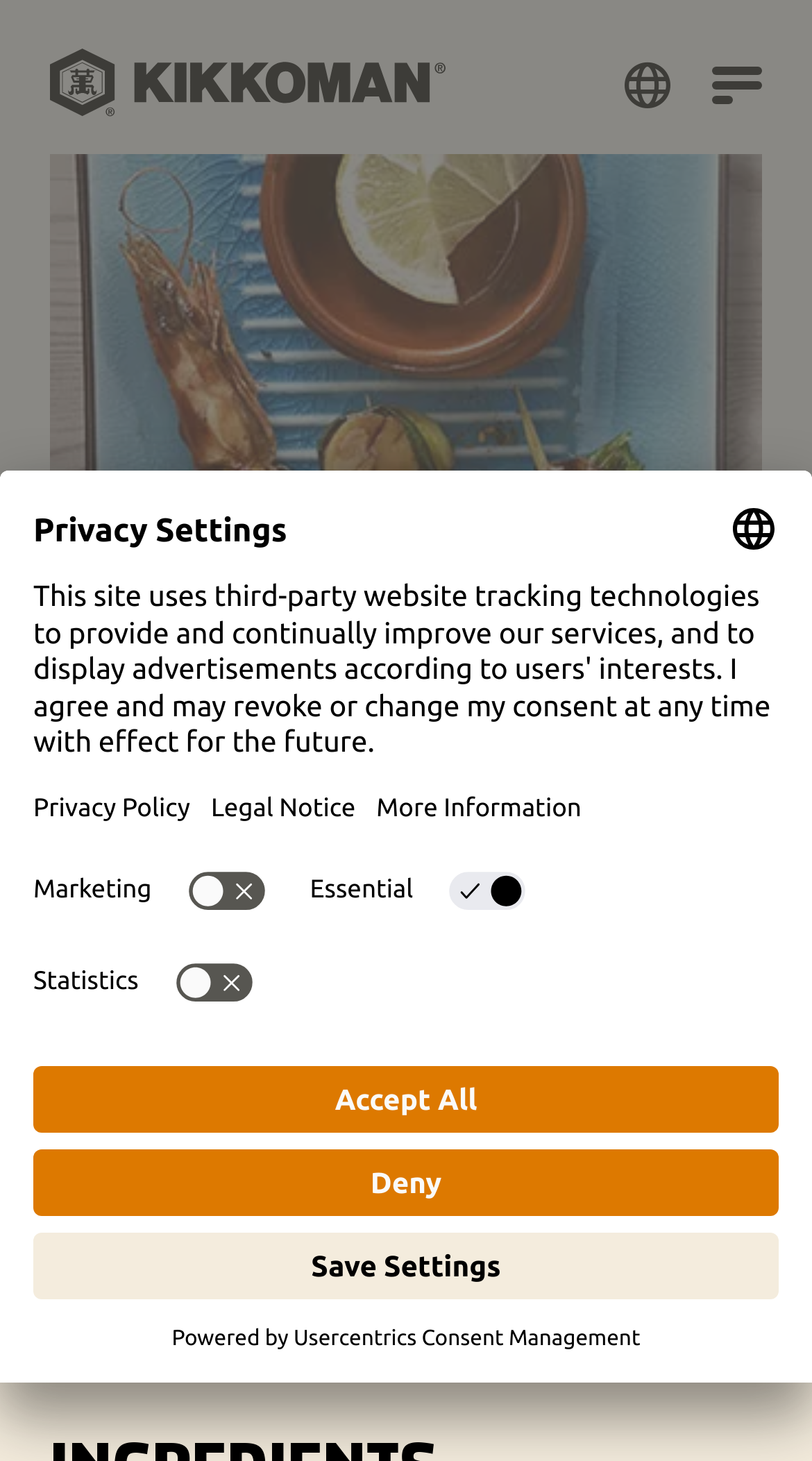Please locate the bounding box coordinates of the element's region that needs to be clicked to follow the instruction: "Open the Europe link". The bounding box coordinates should be provided as four float numbers between 0 and 1, i.e., [left, top, right, bottom].

[0.749, 0.031, 0.846, 0.085]